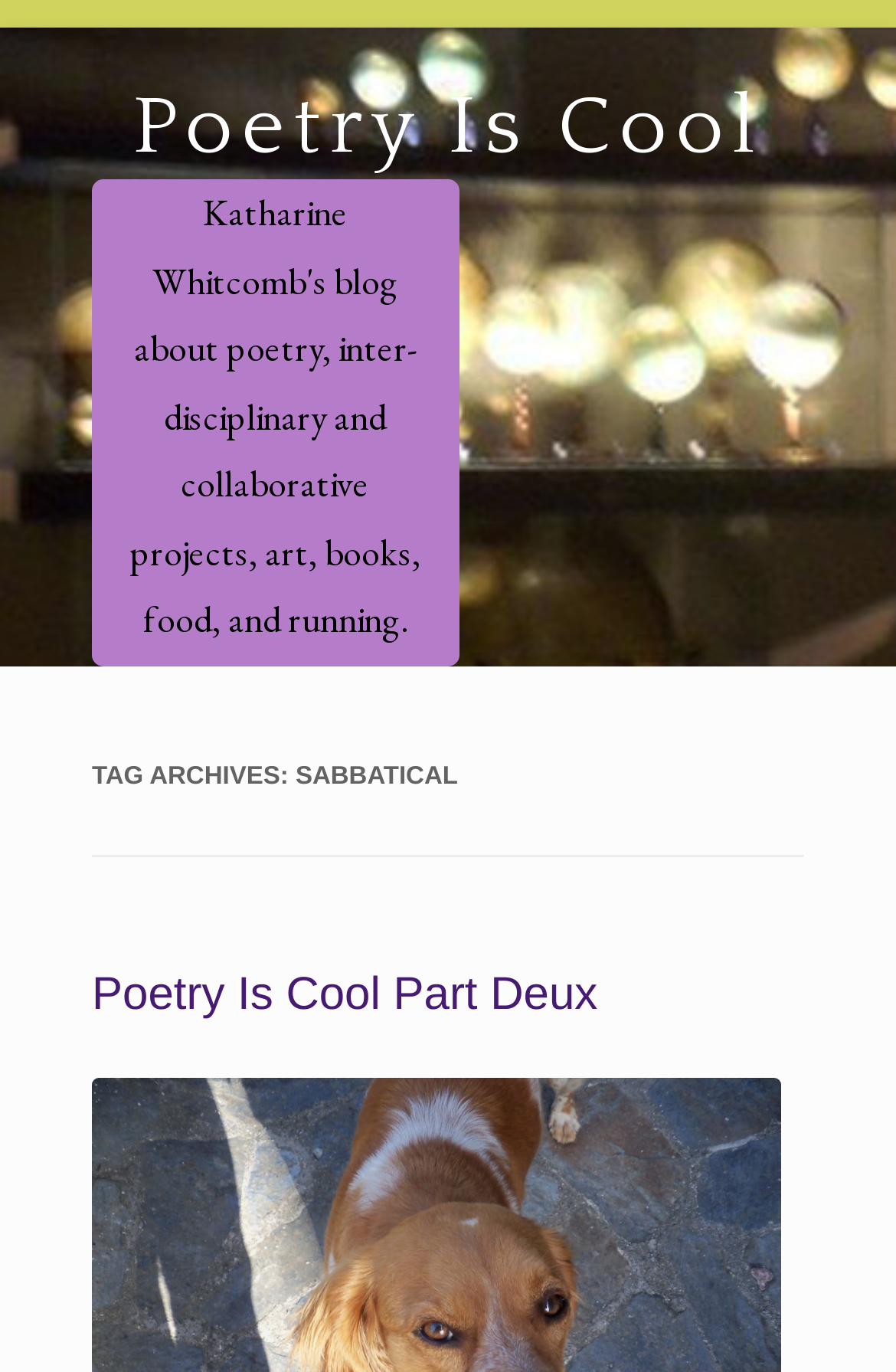How many subheadings are there on the page?
Using the visual information from the image, give a one-word or short-phrase answer.

2